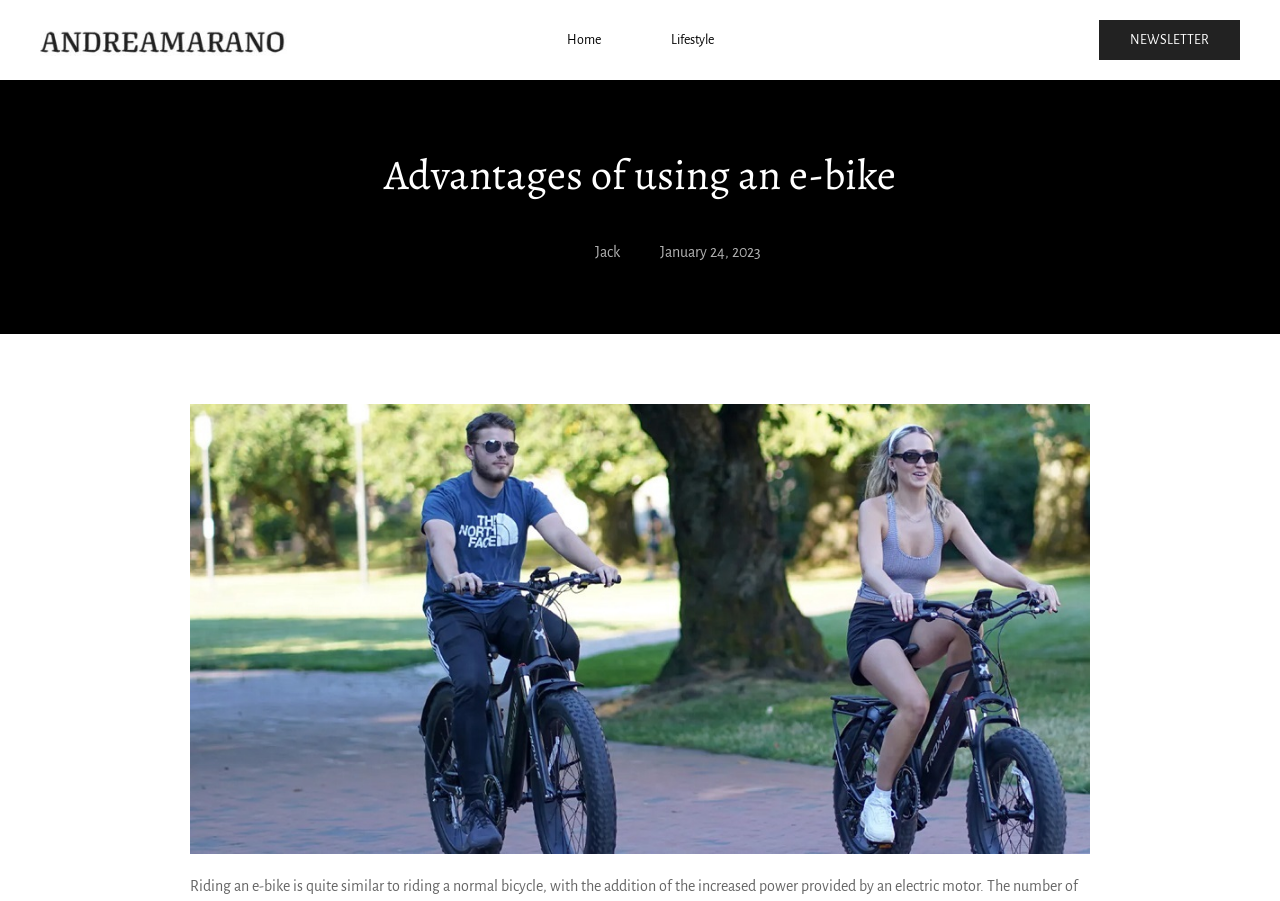Use a single word or phrase to answer the question:
Who wrote the article?

Jack